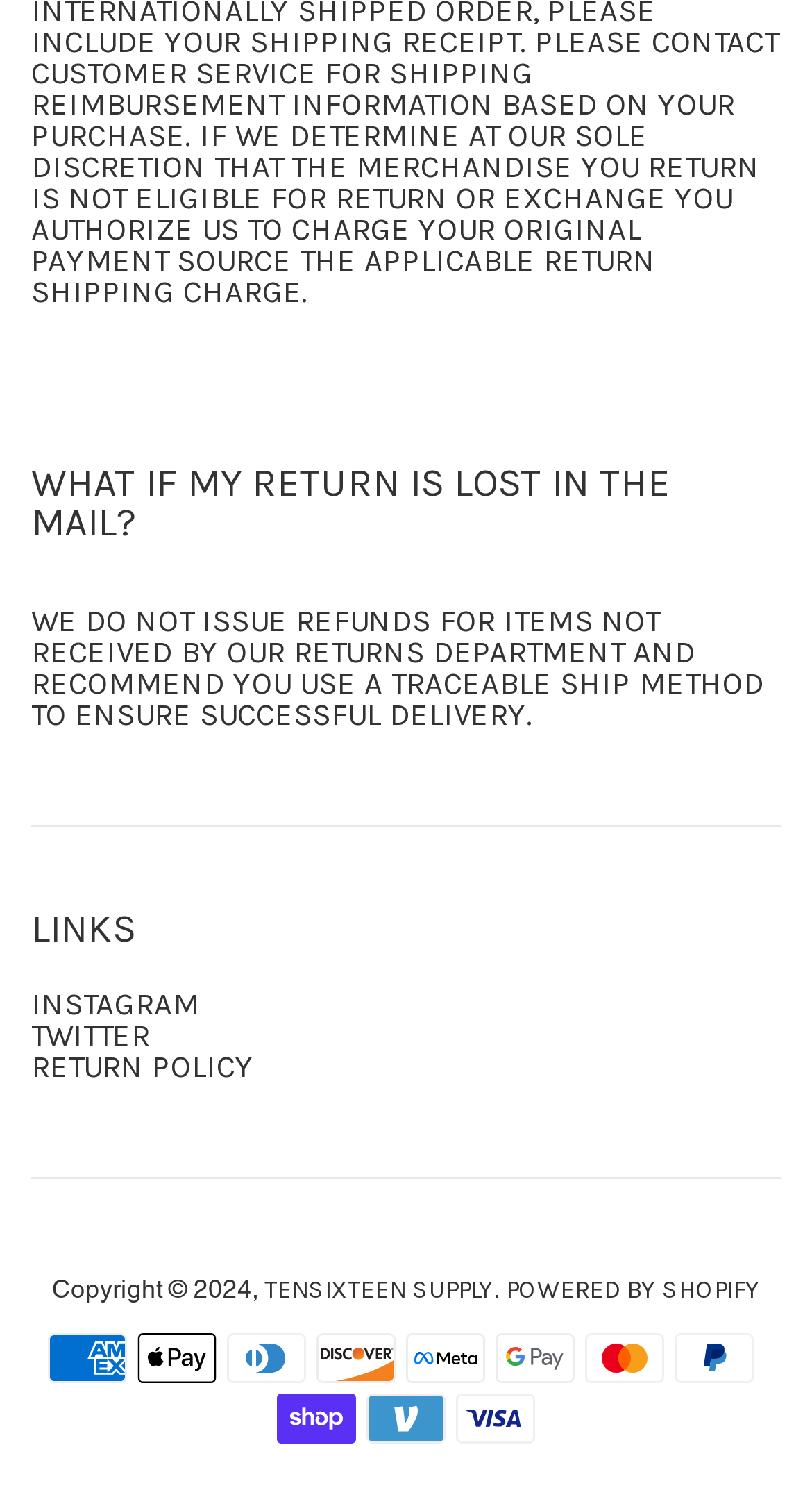What payment methods are accepted?
Please ensure your answer to the question is detailed and covers all necessary aspects.

The webpage displays various payment icons, including American Express, Apple Pay, Diners Club, Discover, Meta Pay, Google Pay, Mastercard, PayPal, Shop Pay, Venmo, and Visa, indicating that multiple payment methods are accepted.